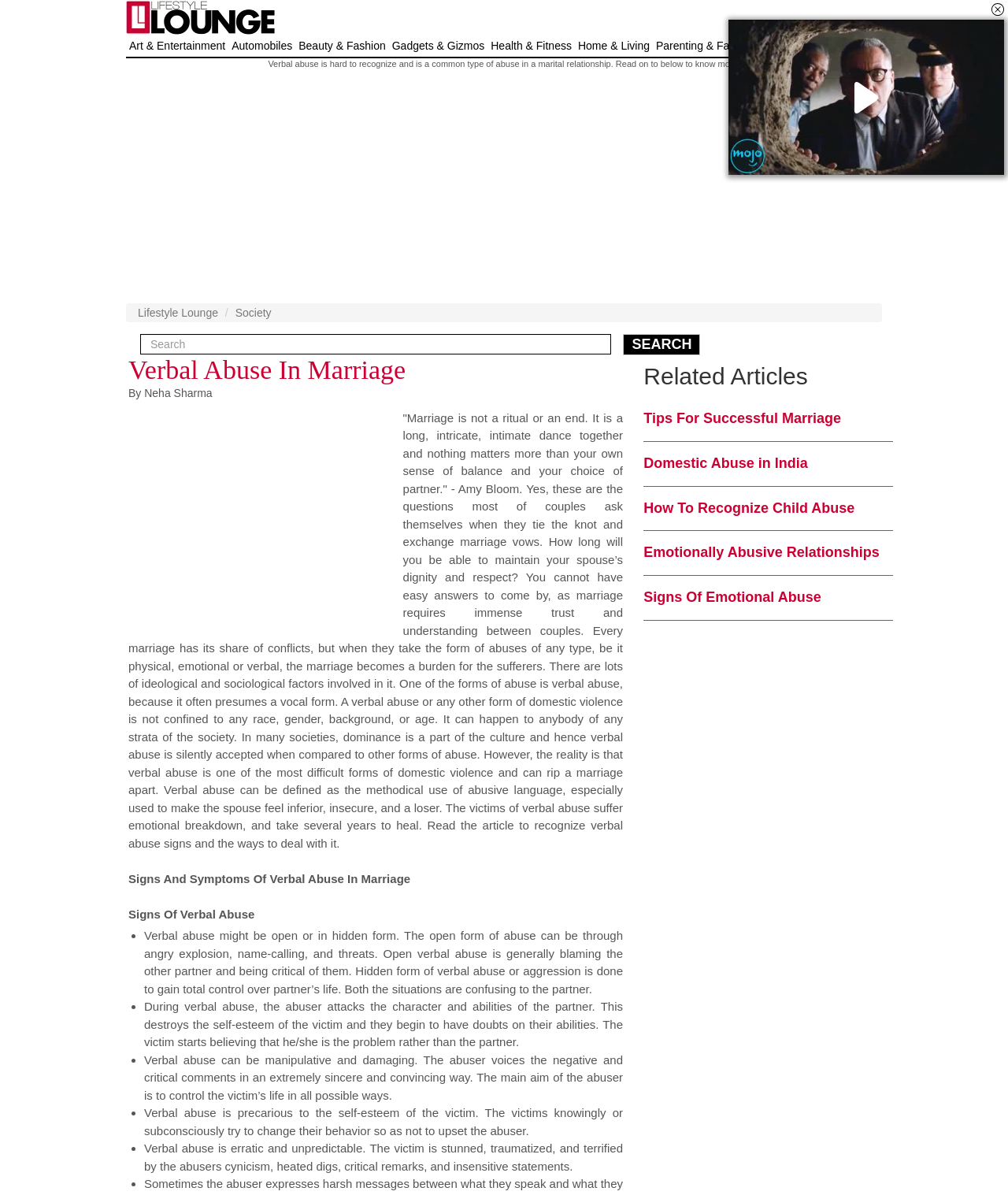Utilize the details in the image to give a detailed response to the question: Who is the author of the article?

The author of the article can be found by reading the text 'By Neha Sharma' which is located below the heading 'Verbal Abuse In Marriage', indicating that Neha Sharma is the author of the article.